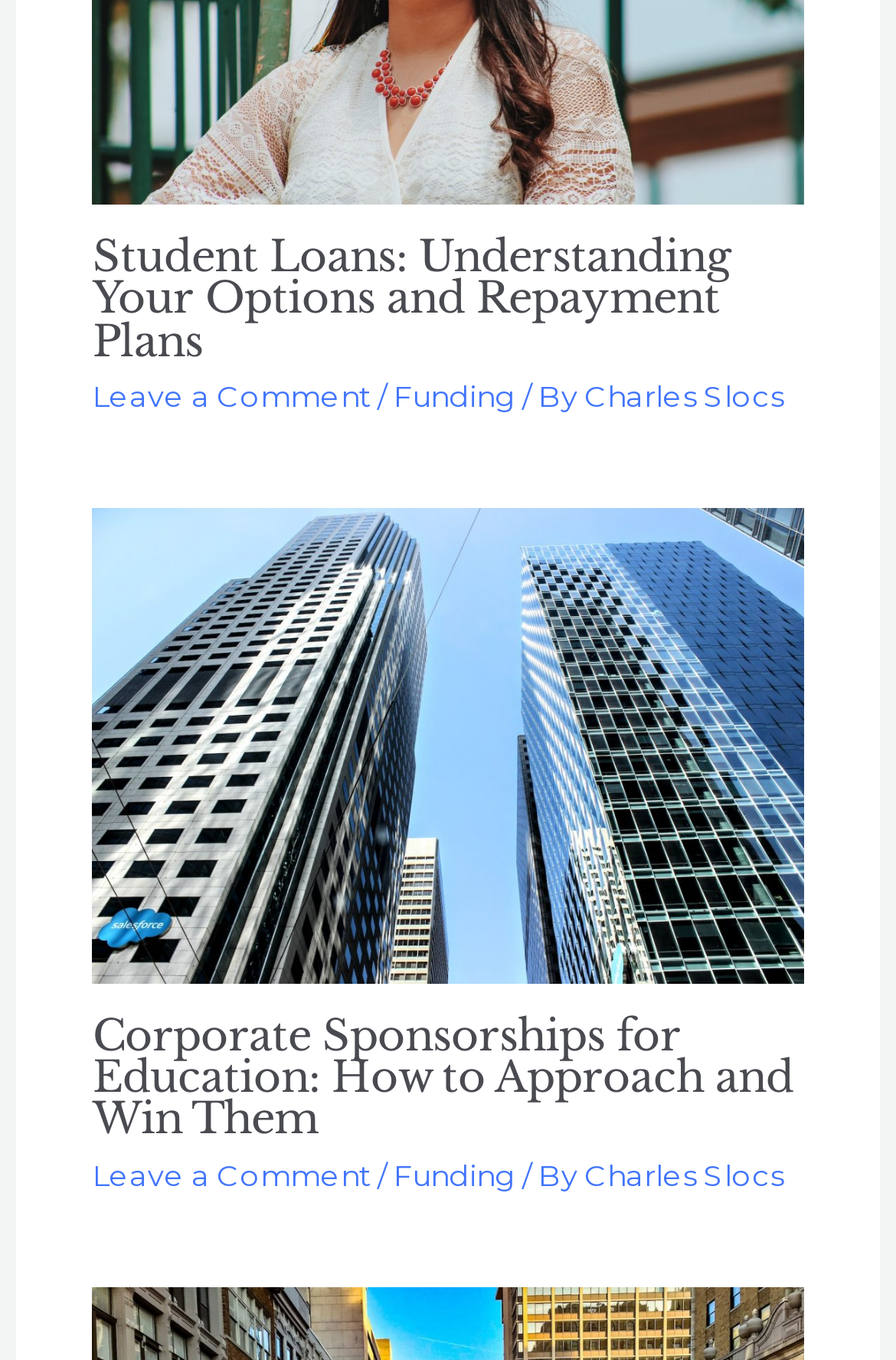Please mark the clickable region by giving the bounding box coordinates needed to complete this instruction: "Open the menu".

None